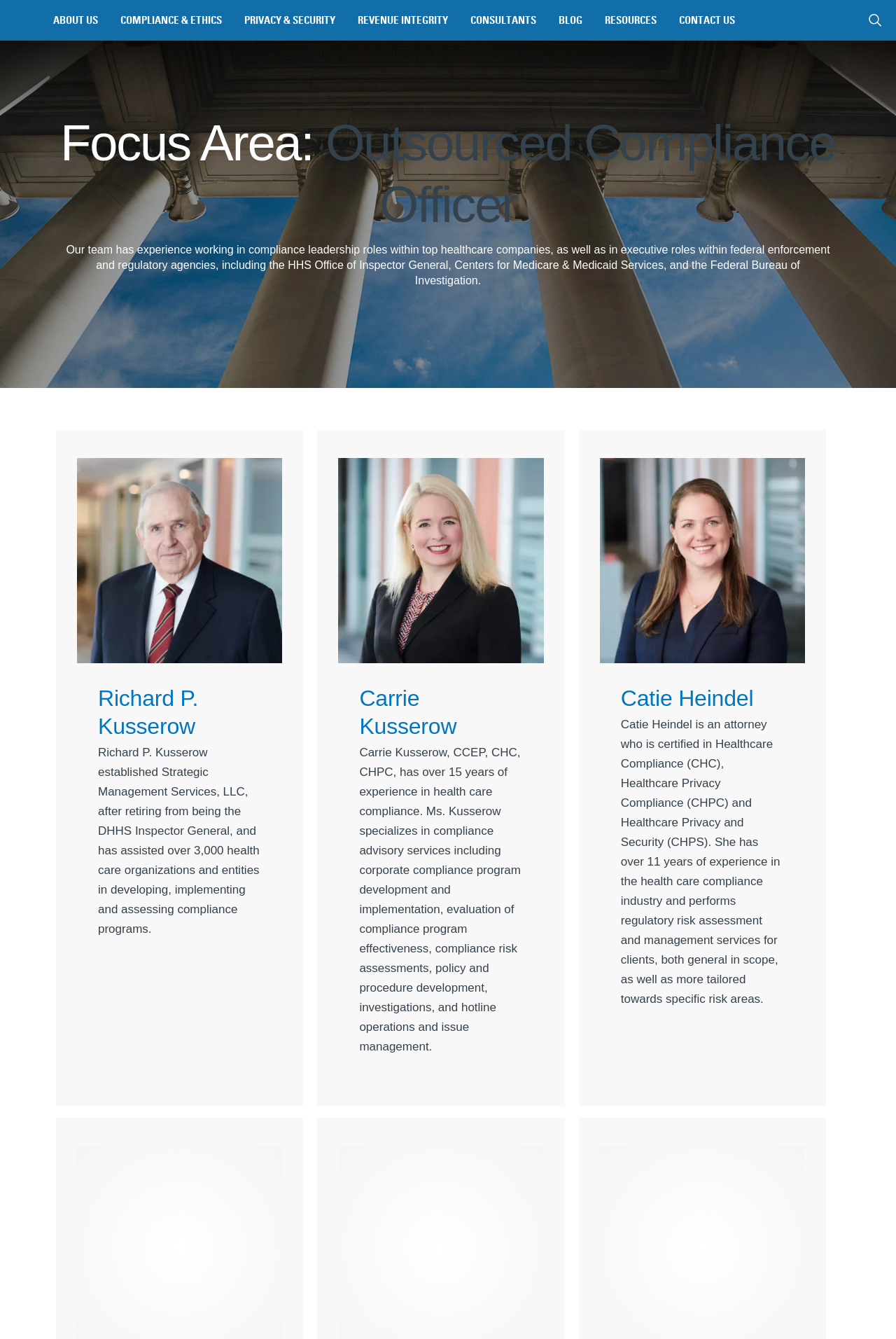Determine the bounding box coordinates of the target area to click to execute the following instruction: "Click ABOUT US."

[0.047, 0.004, 0.122, 0.022]